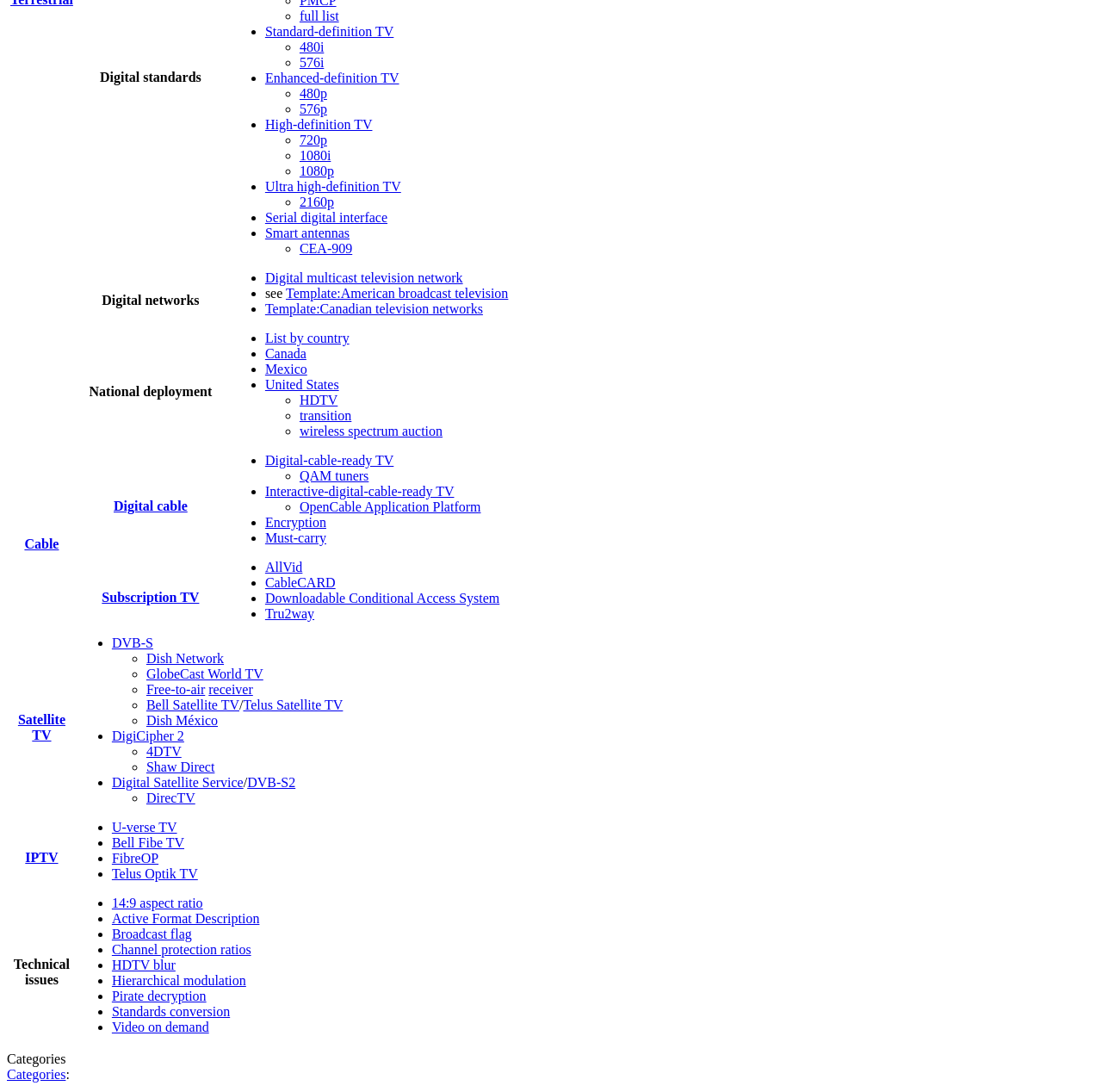Using the description: "Toggle Menu", identify the bounding box of the corresponding UI element in the screenshot.

None